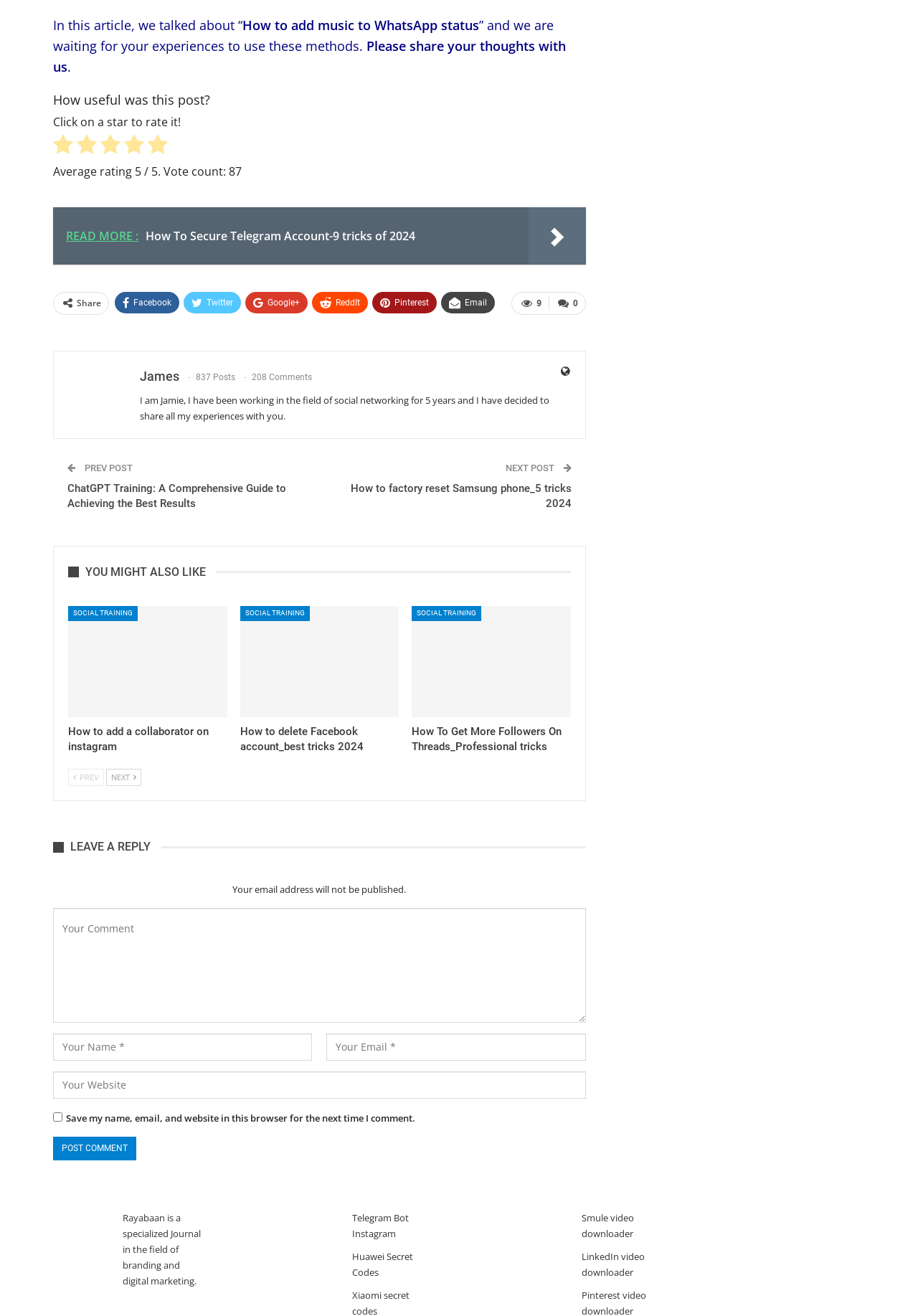Identify the bounding box coordinates of the clickable region to carry out the given instruction: "Leave a reply".

[0.077, 0.638, 0.164, 0.649]